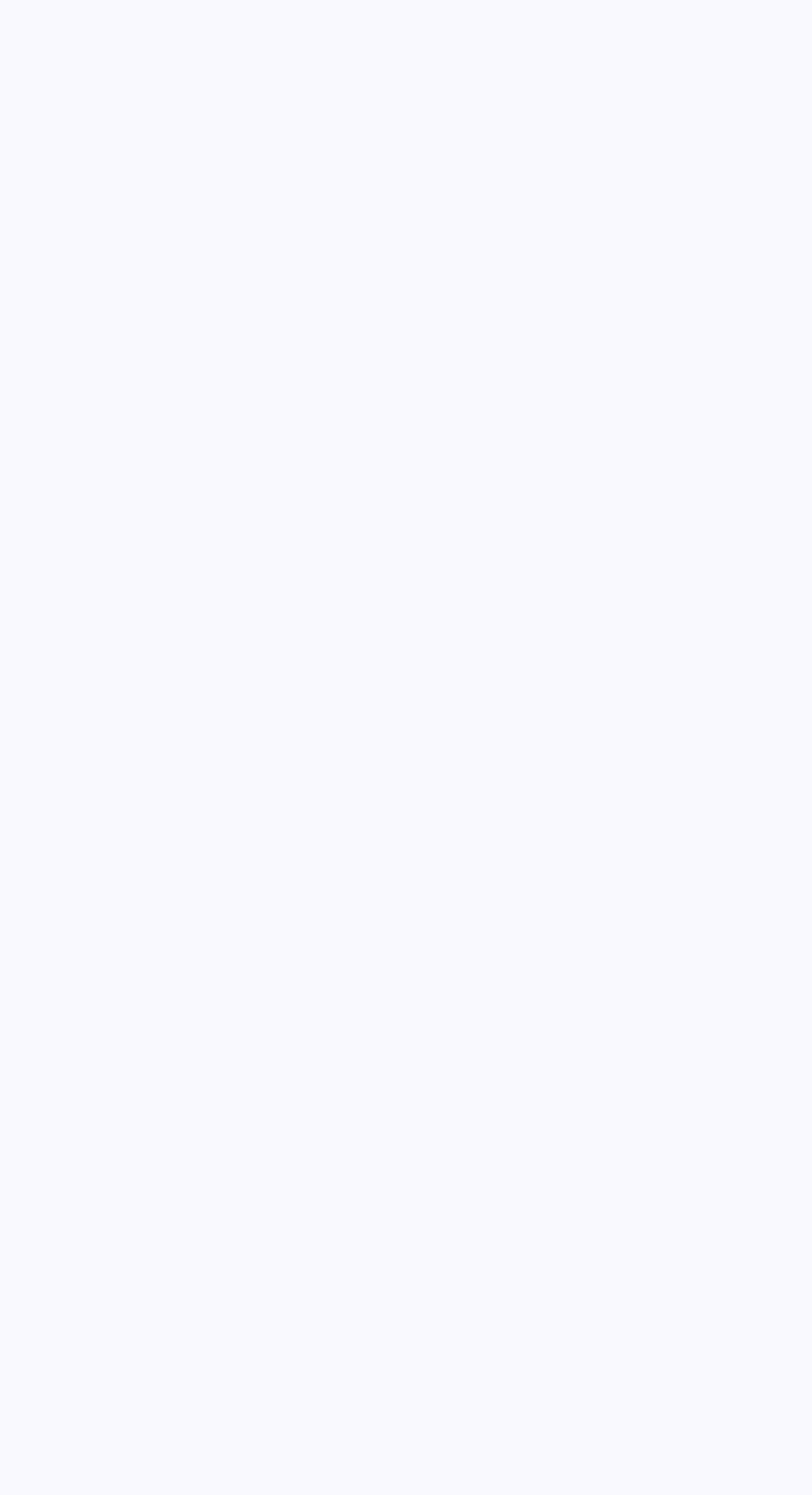Refer to the screenshot and answer the following question in detail:
Is the 'Company Logo API' link related to downloading logos?

Although the 'Company Logo API' link does not explicitly mention downloading logos, its proximity to the 'Download Companies Logos' link suggests that it may be related to accessing or retrieving company logos.